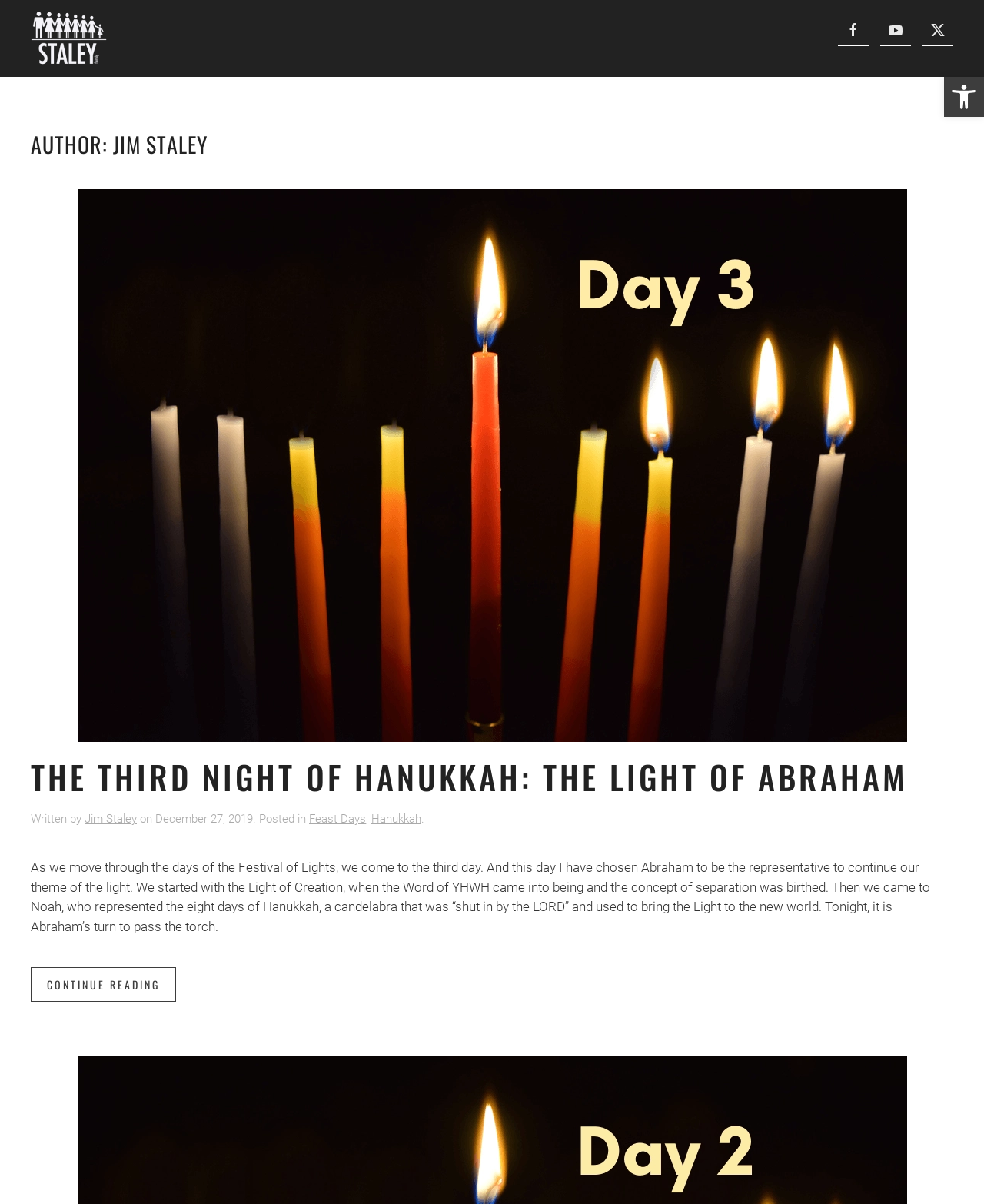Can you specify the bounding box coordinates of the area that needs to be clicked to fulfill the following instruction: "Open accessibility tools"?

[0.959, 0.064, 1.0, 0.097]